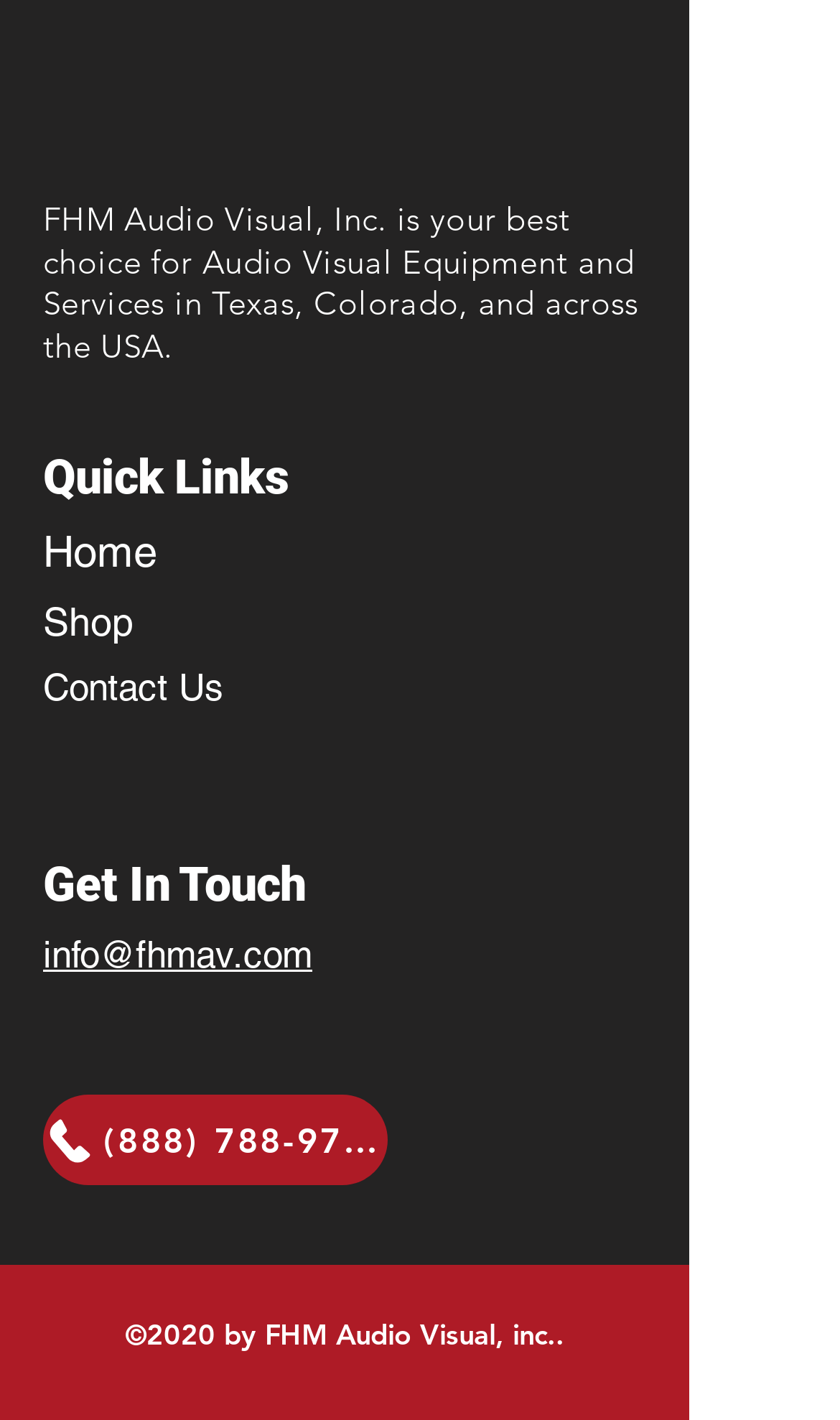Respond to the question with just a single word or phrase: 
What is the contact email address?

info@fhmav.com